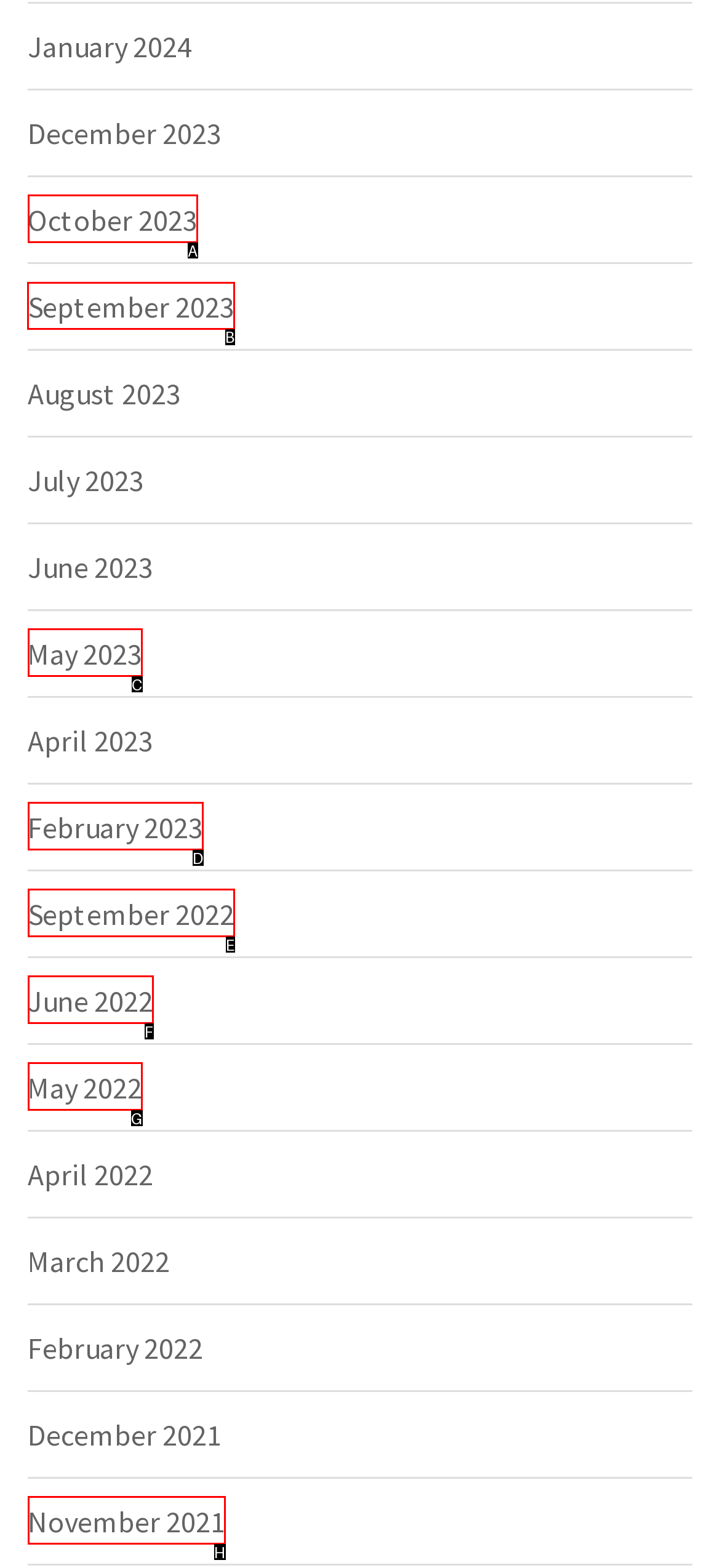Identify which HTML element should be clicked to fulfill this instruction: Check September 2023 Reply with the correct option's letter.

B